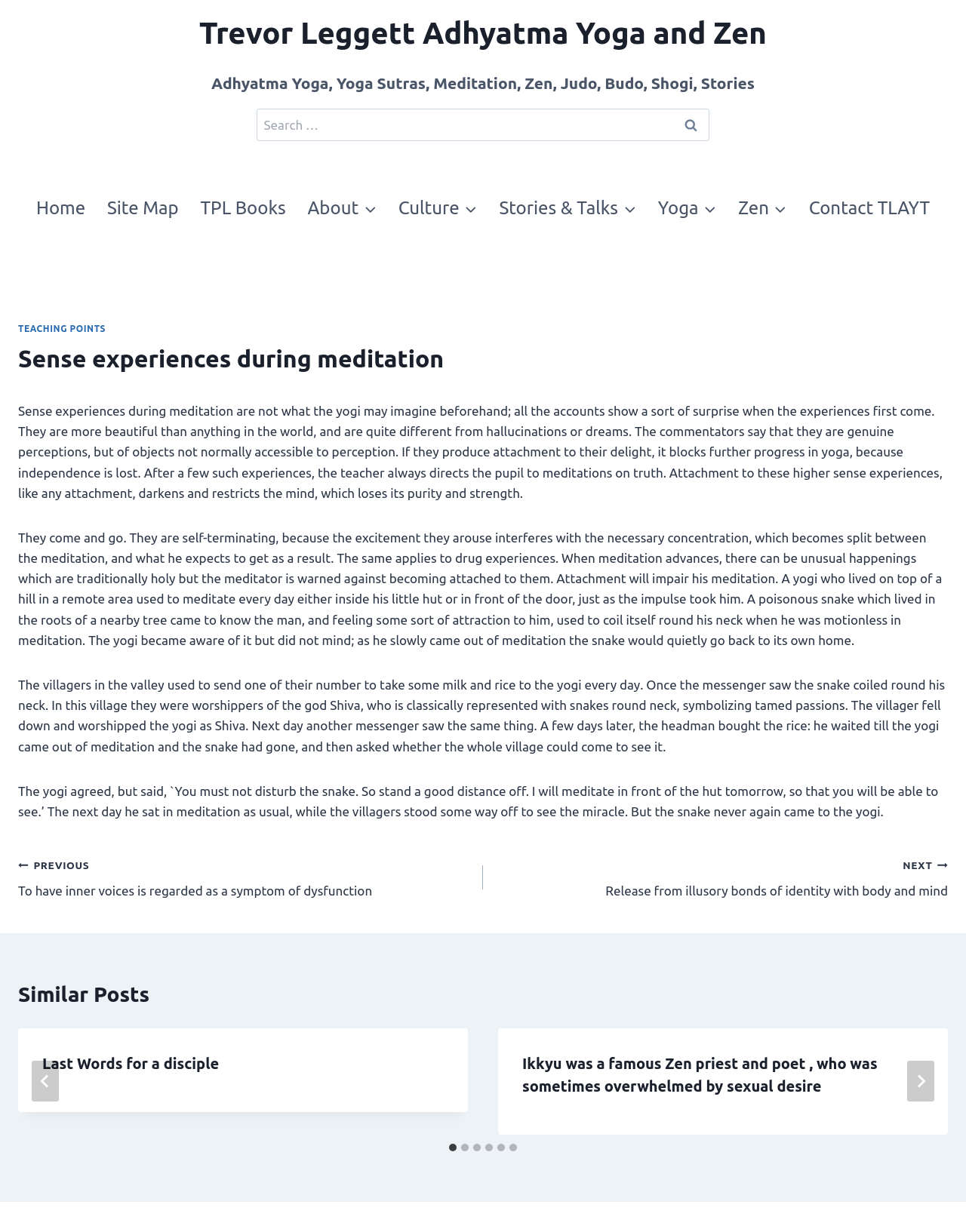Please identify the bounding box coordinates of where to click in order to follow the instruction: "Read the post by delzimar".

None